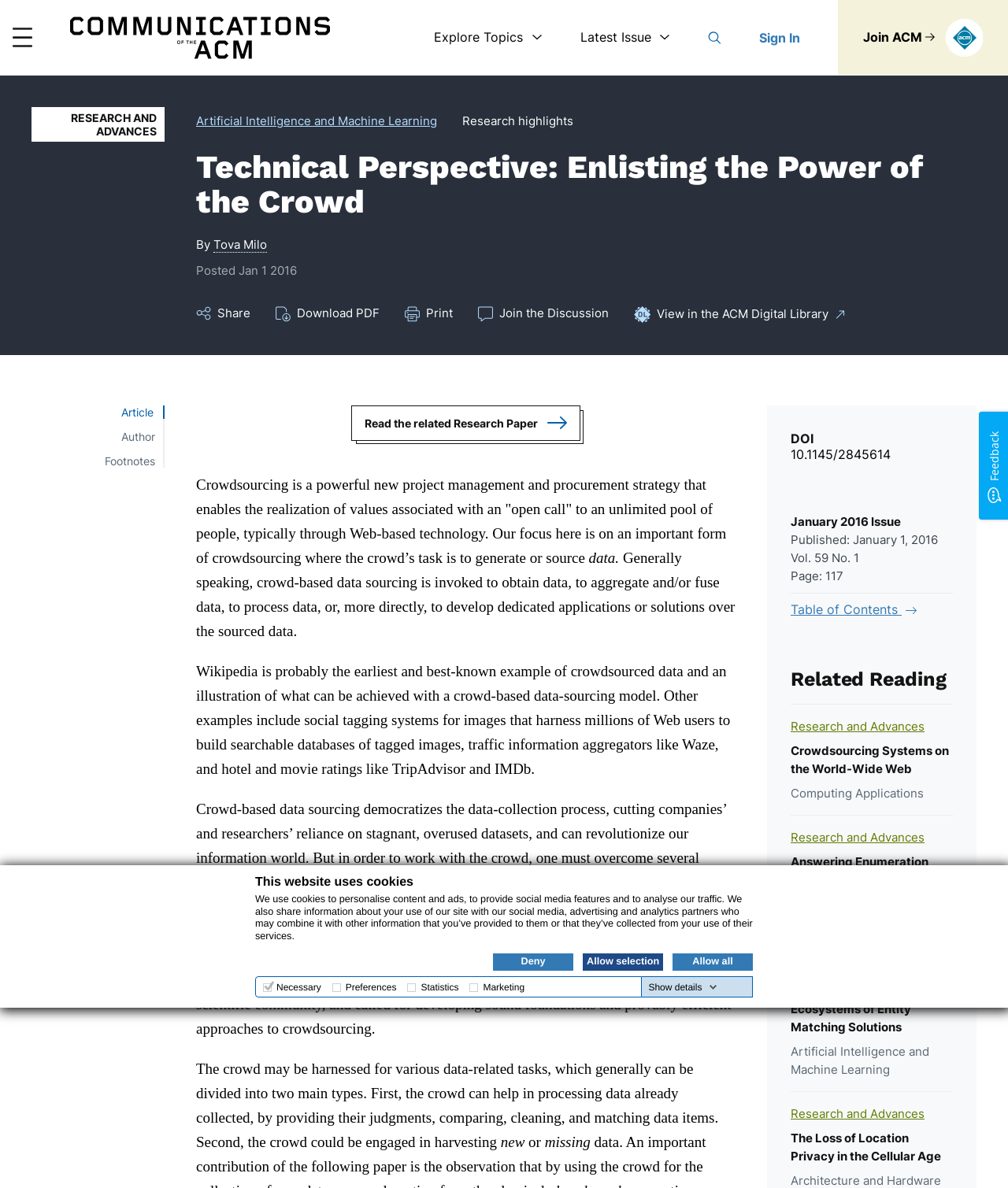What is the DOI of the article?
Using the visual information, answer the question in a single word or phrase.

10.1145/2845614